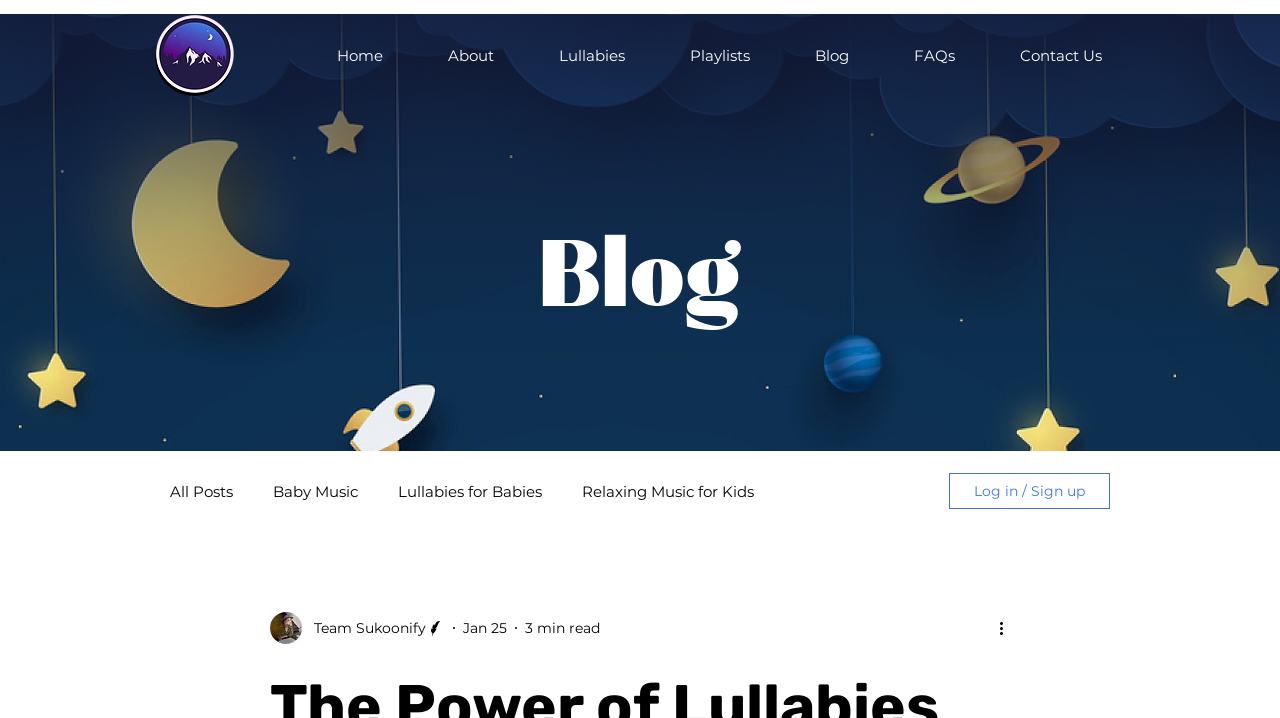What is the name of the website?
Kindly give a detailed and elaborate answer to the question.

The Sukoonify logo is present at the top left corner of the webpage, indicating that the website is Sukoonify.